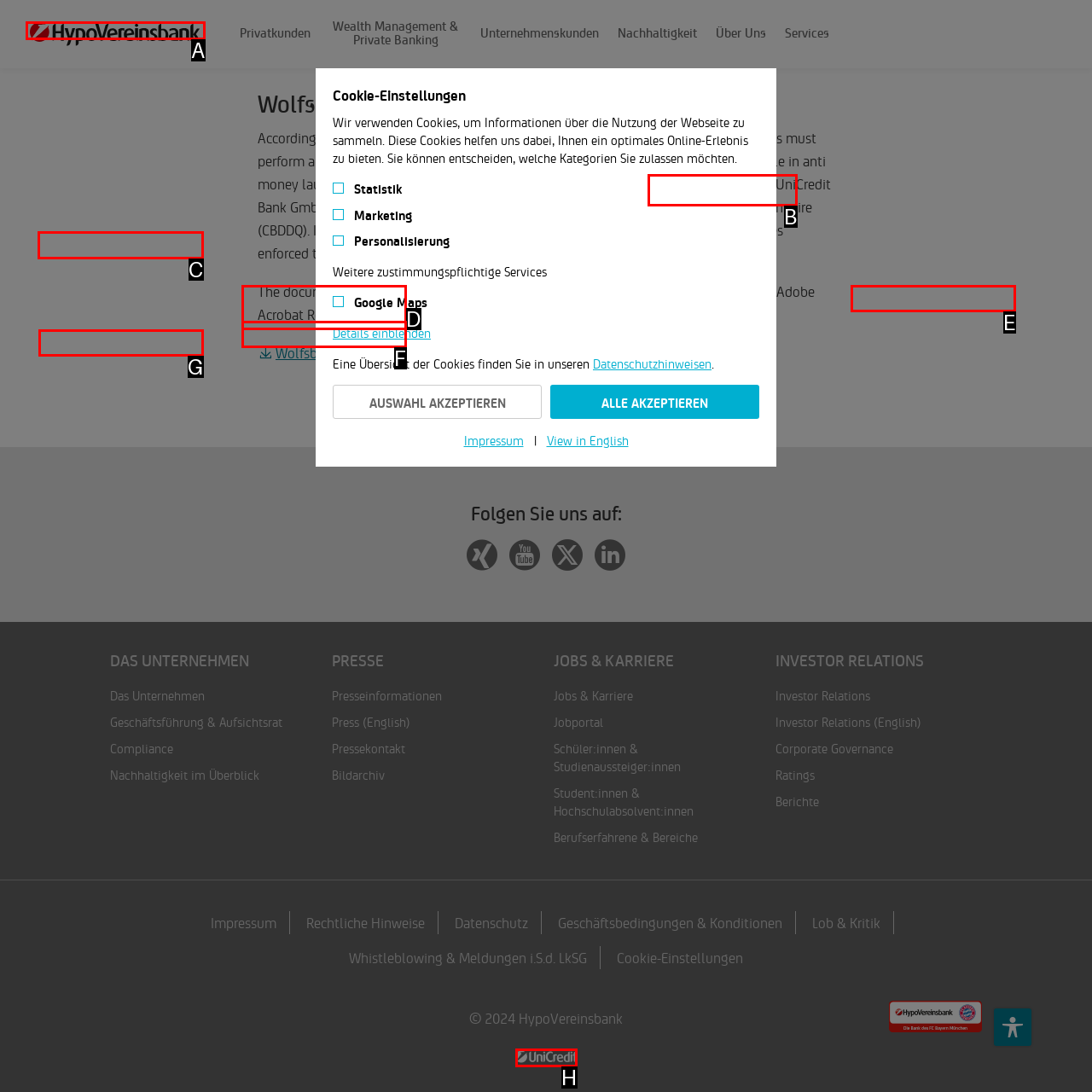Which UI element should you click on to achieve the following task: View Online Banking & App? Provide the letter of the correct option.

C